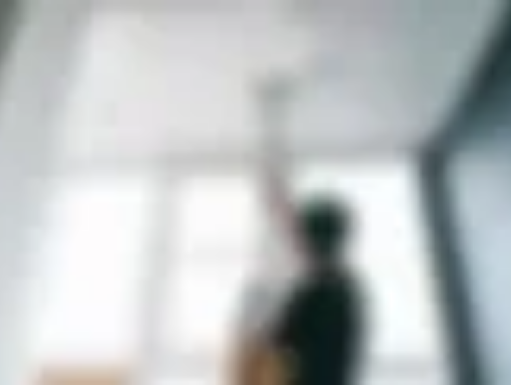Based on what you see in the screenshot, provide a thorough answer to this question: What type of light is filtering through the windows?

The caption states that soft, natural light is filtering through the large windows in the background, which highlights the professional setting and showcases the importance of a well-lit workspace.